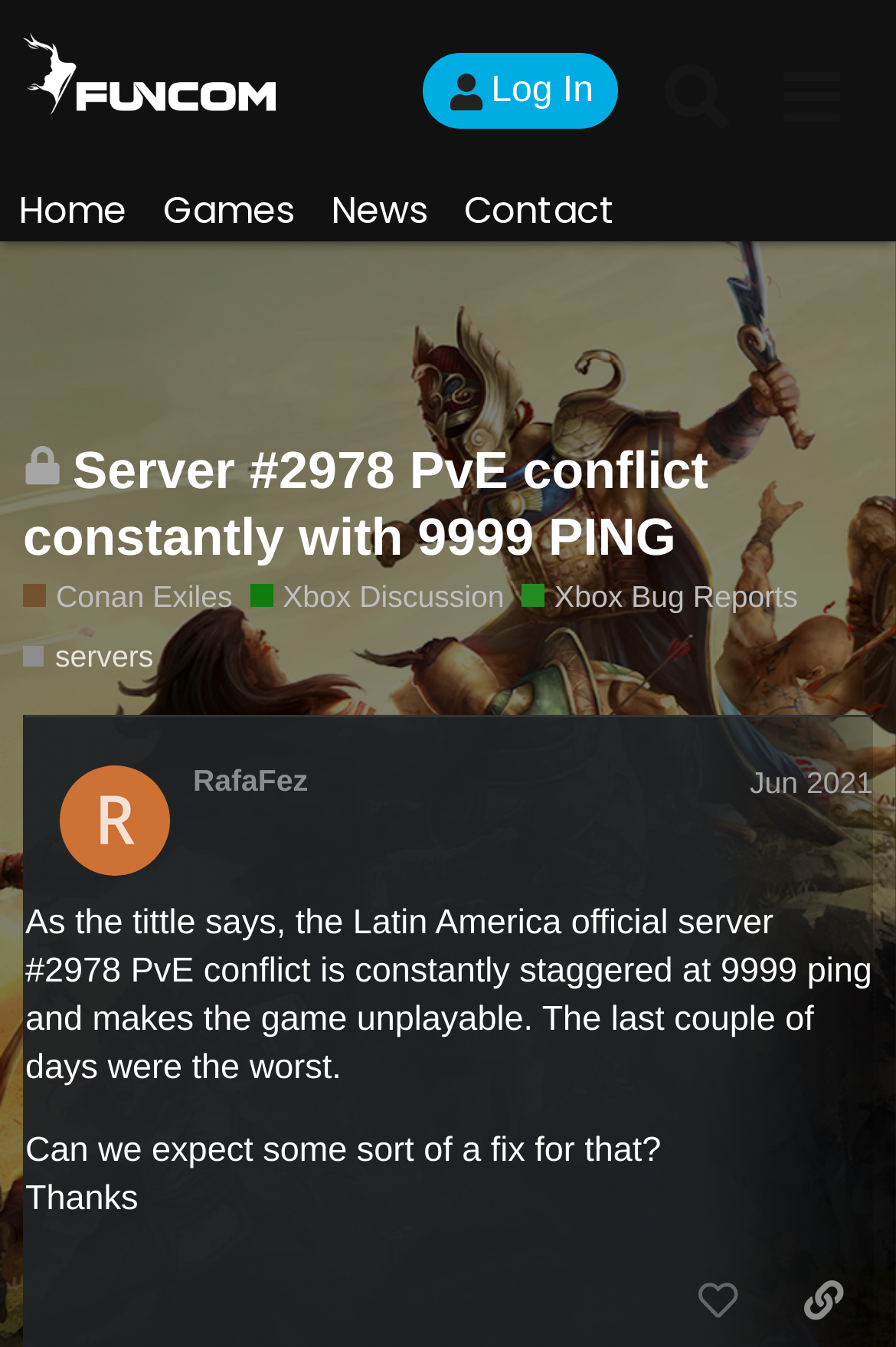Determine the bounding box coordinates of the section I need to click to execute the following instruction: "View the 'Conan Exiles' game information". Provide the coordinates as four float numbers between 0 and 1, i.e., [left, top, right, bottom].

[0.026, 0.428, 0.26, 0.46]